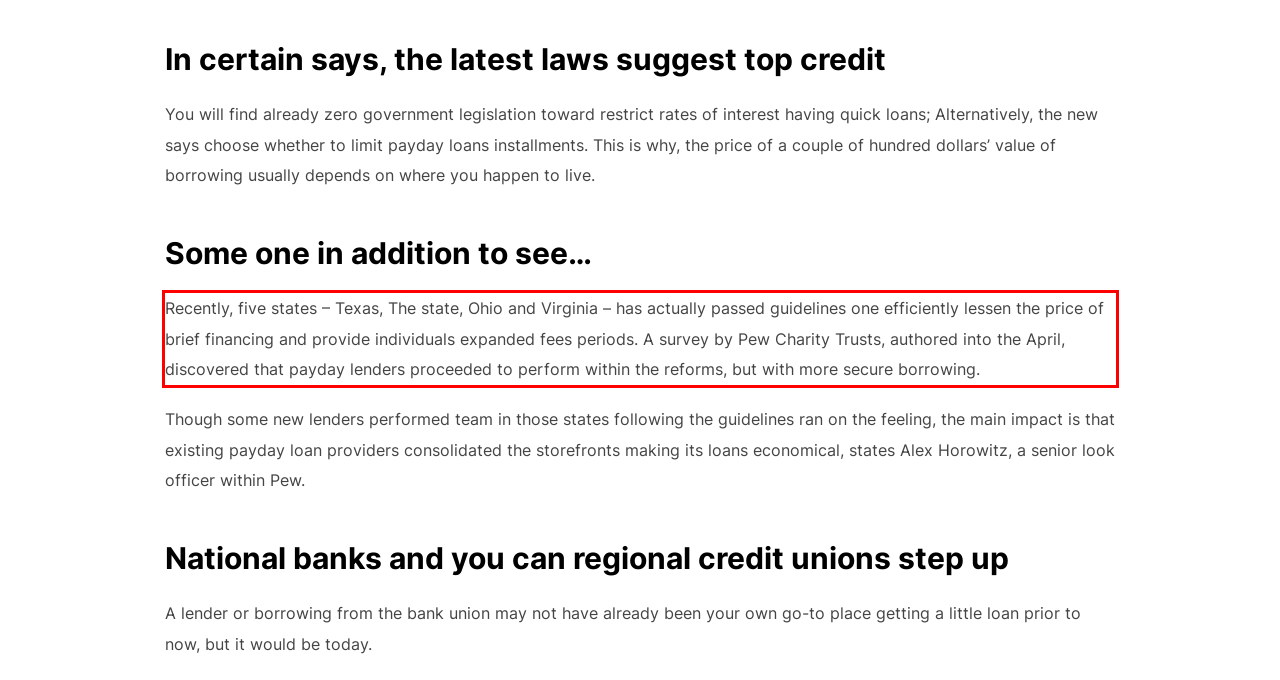From the provided screenshot, extract the text content that is enclosed within the red bounding box.

Recently, five states – Texas, The state, Ohio and Virginia – has actually passed guidelines one efficiently lessen the price of brief financing and provide individuals expanded fees periods. A survey by Pew Charity Trusts, authored into the April, discovered that payday lenders proceeded to perform within the reforms, but with more secure borrowing.